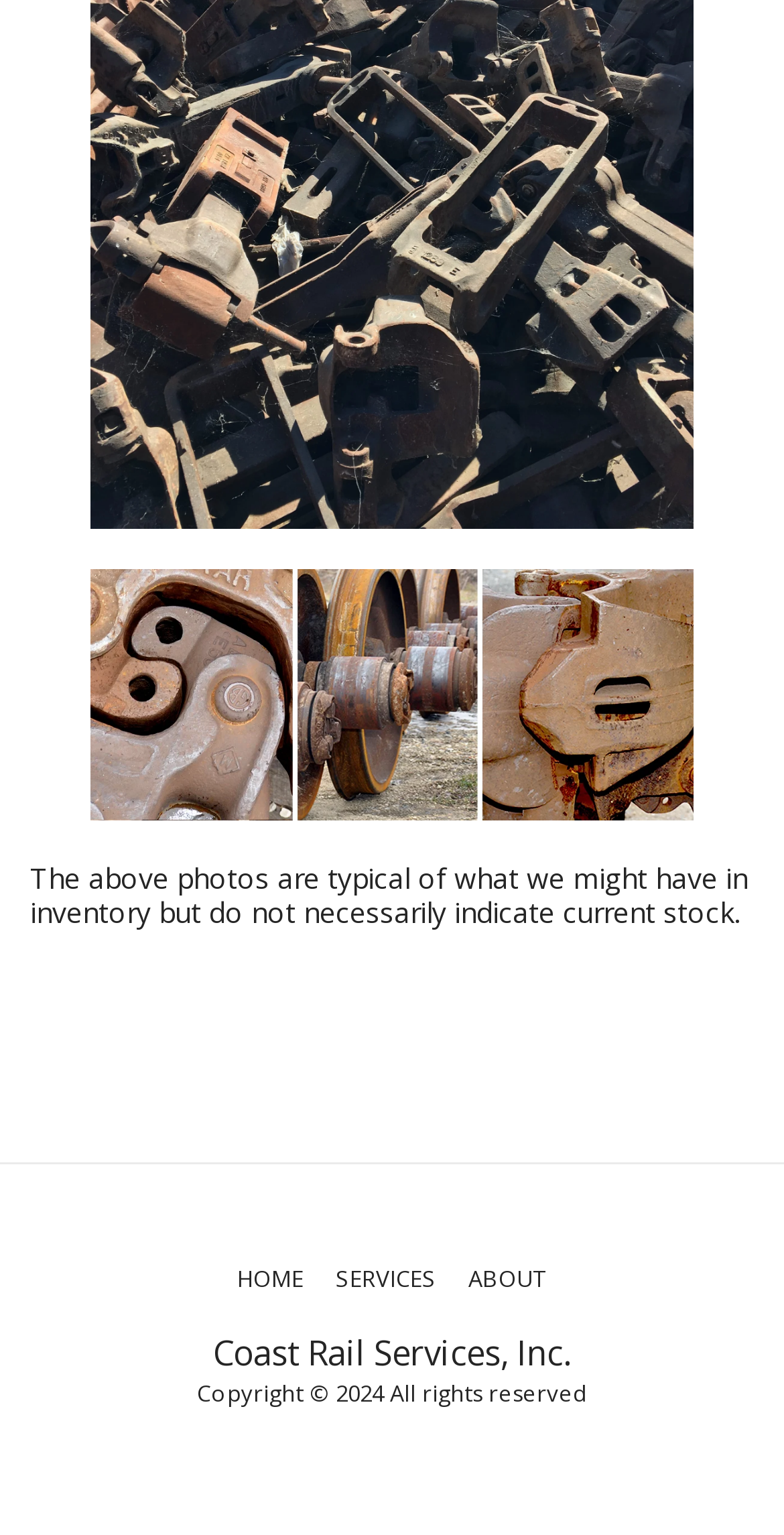How many links are present in the navigation menu?
Please use the image to provide an in-depth answer to the question.

I counted the number of link elements present in the navigation menu. There are three links: 'HOME', 'SERVICES', and 'ABOUT', with bounding box coordinates [0.303, 0.82, 0.387, 0.847], [0.428, 0.82, 0.556, 0.847], and [0.597, 0.82, 0.697, 0.847] respectively.